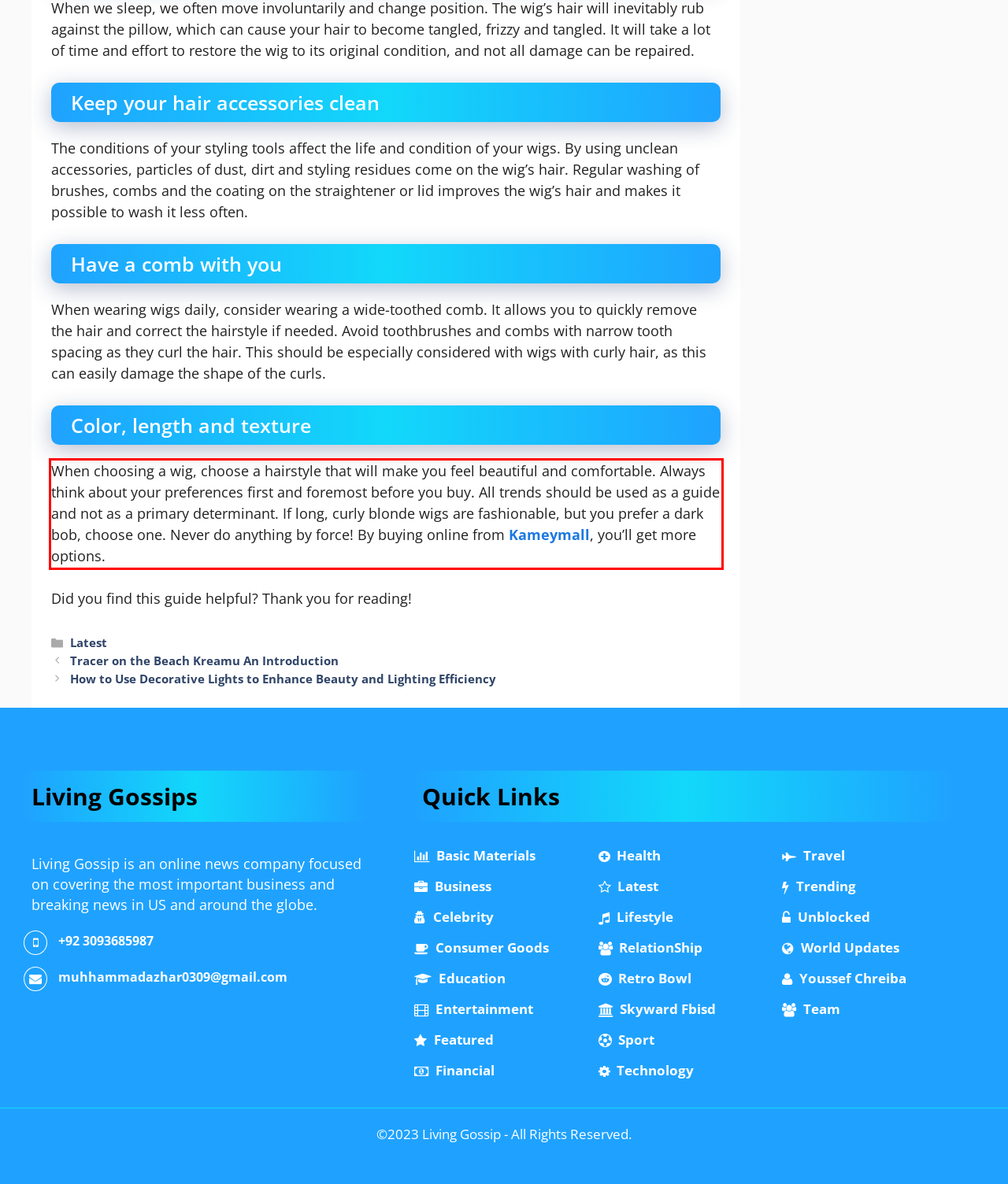Identify the text inside the red bounding box in the provided webpage screenshot and transcribe it.

When choosing a wig, choose a hairstyle that will make you feel beautiful and comfortable. Always think about your preferences first and foremost before you buy. All trends should be used as a guide and not as a primary determinant. If long, curly blonde wigs are fashionable, but you prefer a dark bob, choose one. Never do anything by force! By buying online from Kameymall, you’ll get more options.